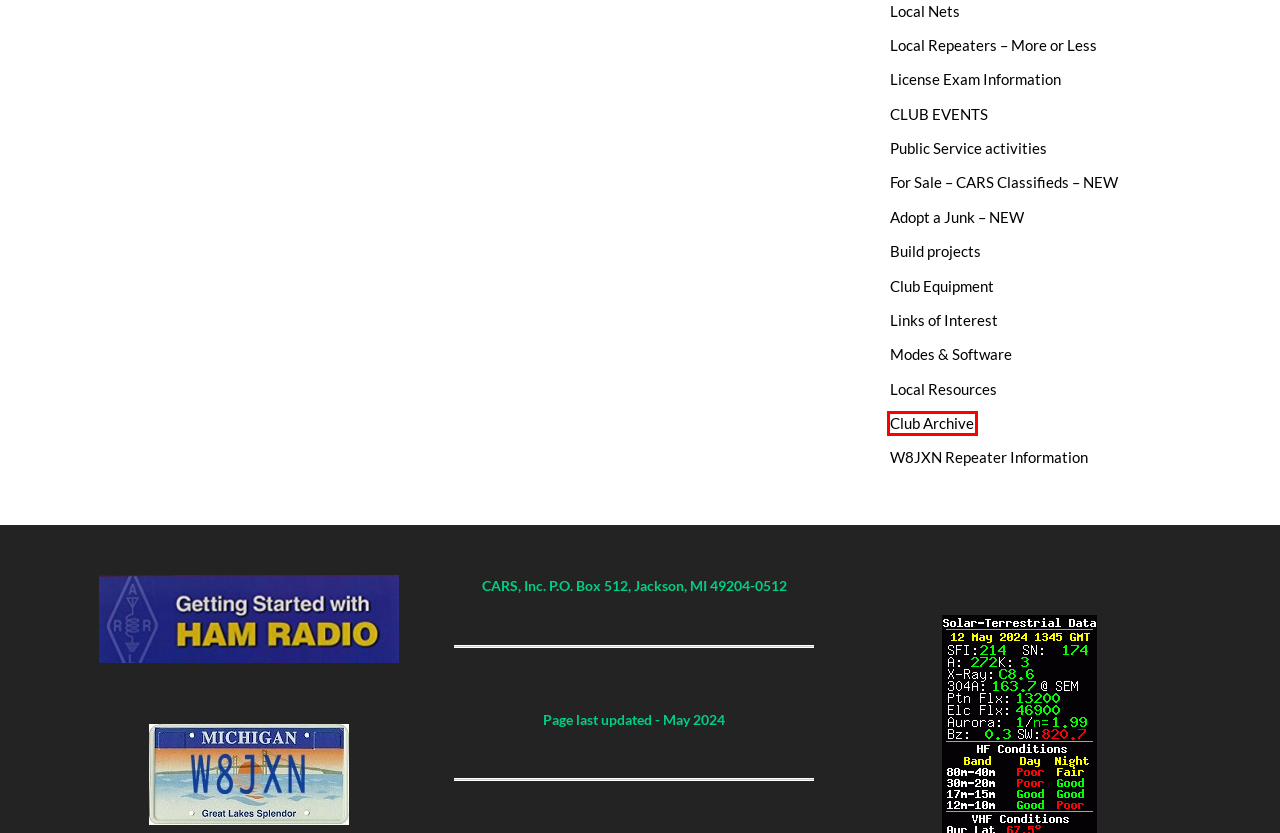You are given a screenshot of a webpage with a red rectangle bounding box around a UI element. Select the webpage description that best matches the new webpage after clicking the element in the bounding box. Here are the candidates:
A. Public Service activities – W8JXN Jackson MI
B. CLUB EVENTS – W8JXN Jackson MI
C. License Exam Information – W8JXN Jackson MI
D. Build projects – W8JXN Jackson MI
E. Club Equipment – W8JXN Jackson MI
F. Local Nets – W8JXN Jackson MI
G. Local Resources – W8JXN Jackson MI
H. Club Archive – W8JXN Jackson MI

H